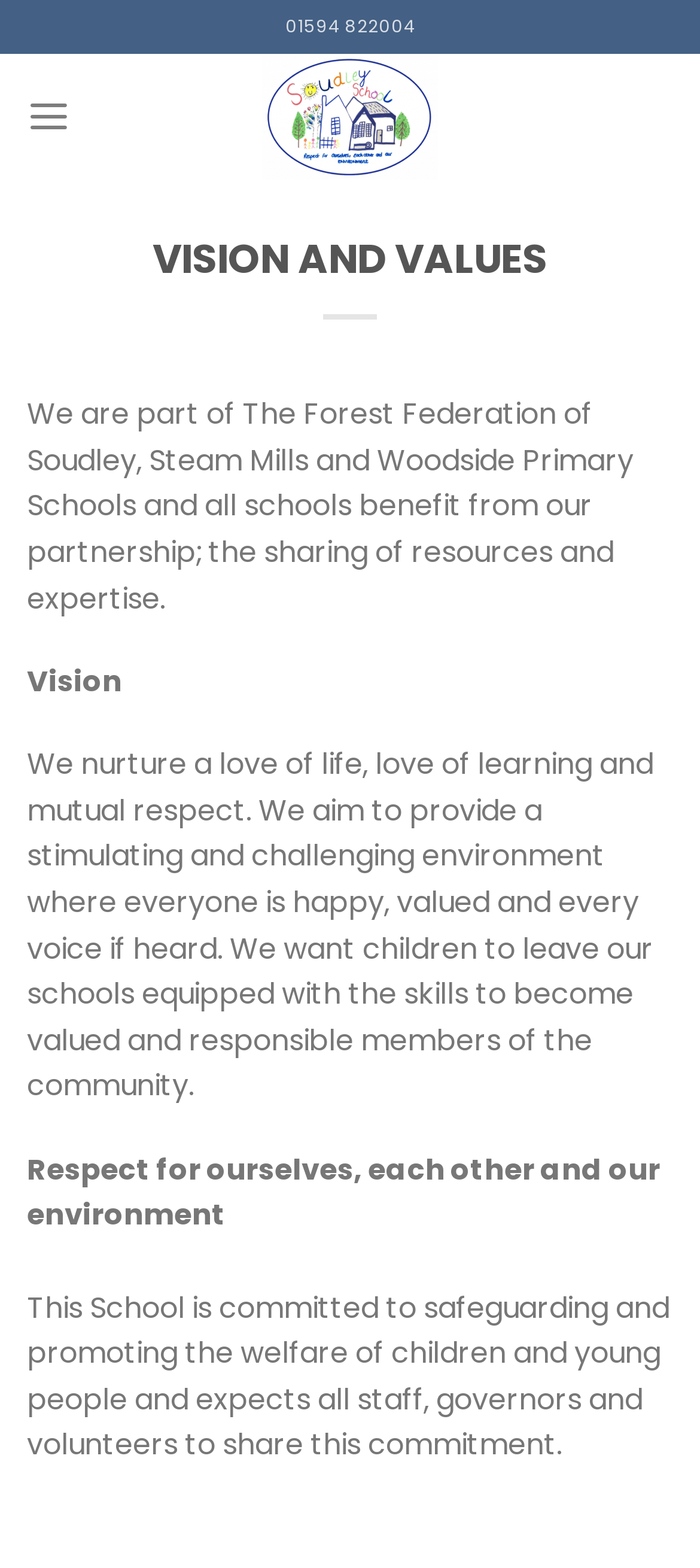Please determine the heading text of this webpage.

VISION AND VALUES